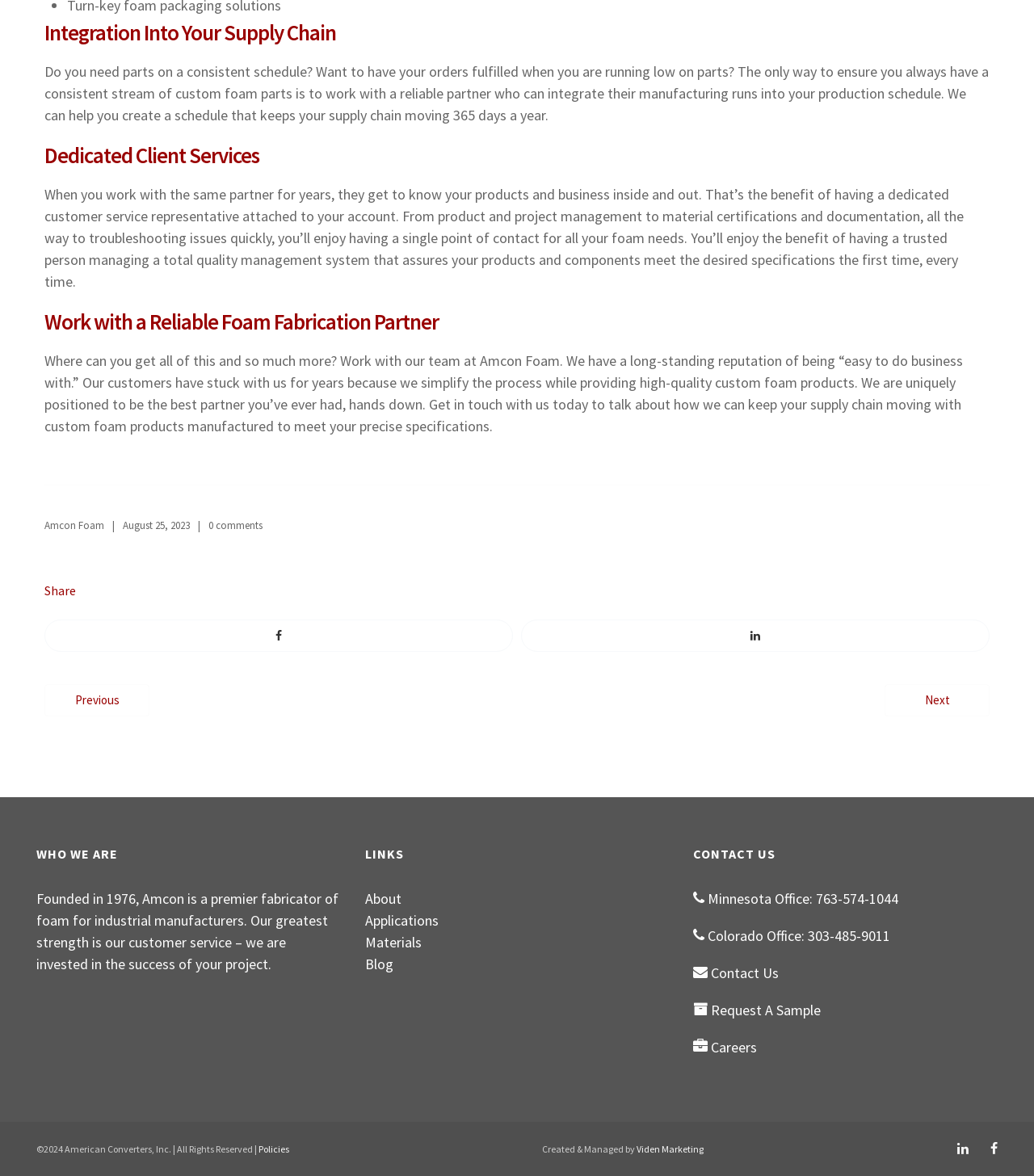Please determine the bounding box coordinates of the element's region to click in order to carry out the following instruction: "Request a sample". The coordinates should be four float numbers between 0 and 1, i.e., [left, top, right, bottom].

[0.688, 0.851, 0.794, 0.867]